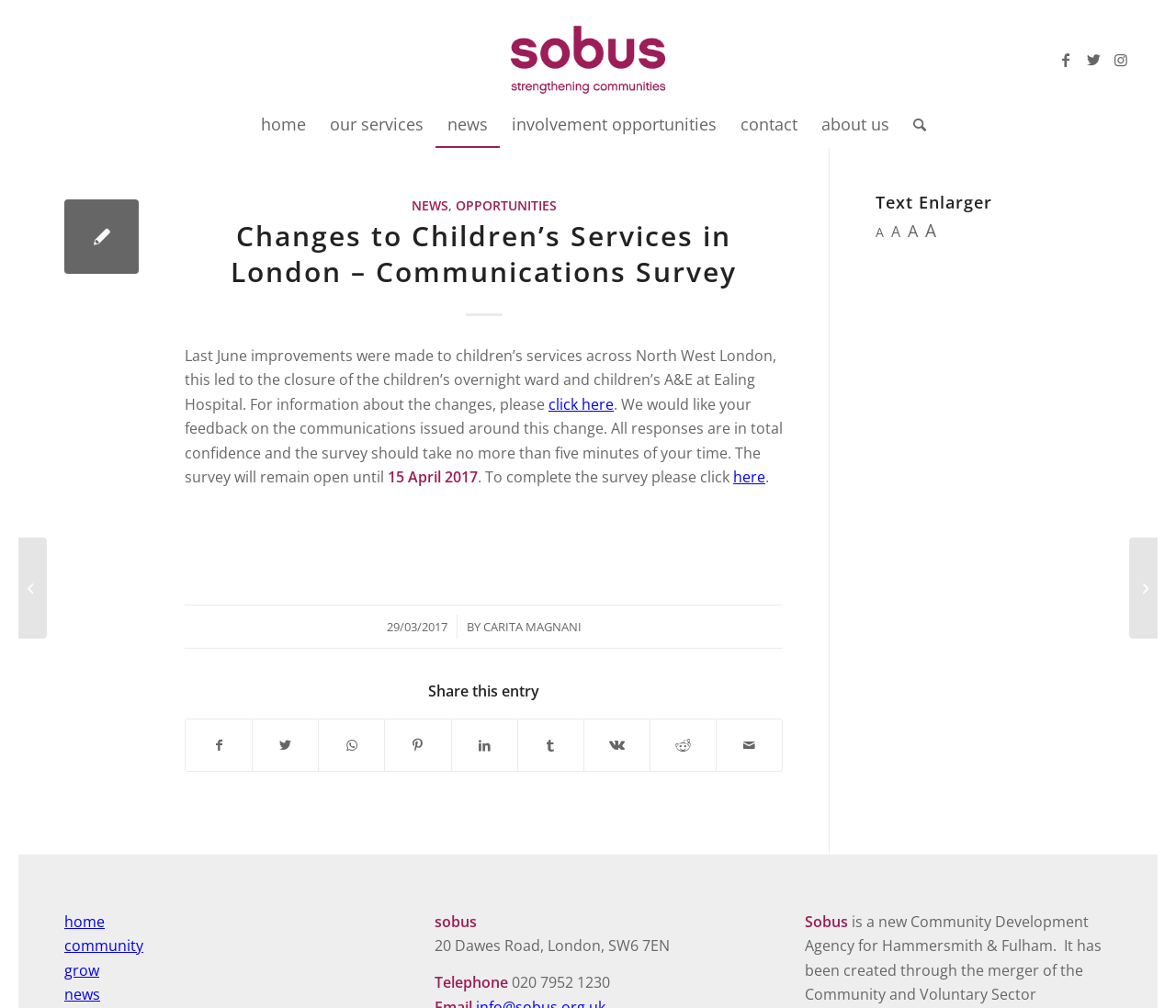Identify the bounding box coordinates of the clickable section necessary to follow the following instruction: "Go to the 'Tamil National Forum'". The coordinates should be presented as four float numbers from 0 to 1, i.e., [left, top, right, bottom].

None